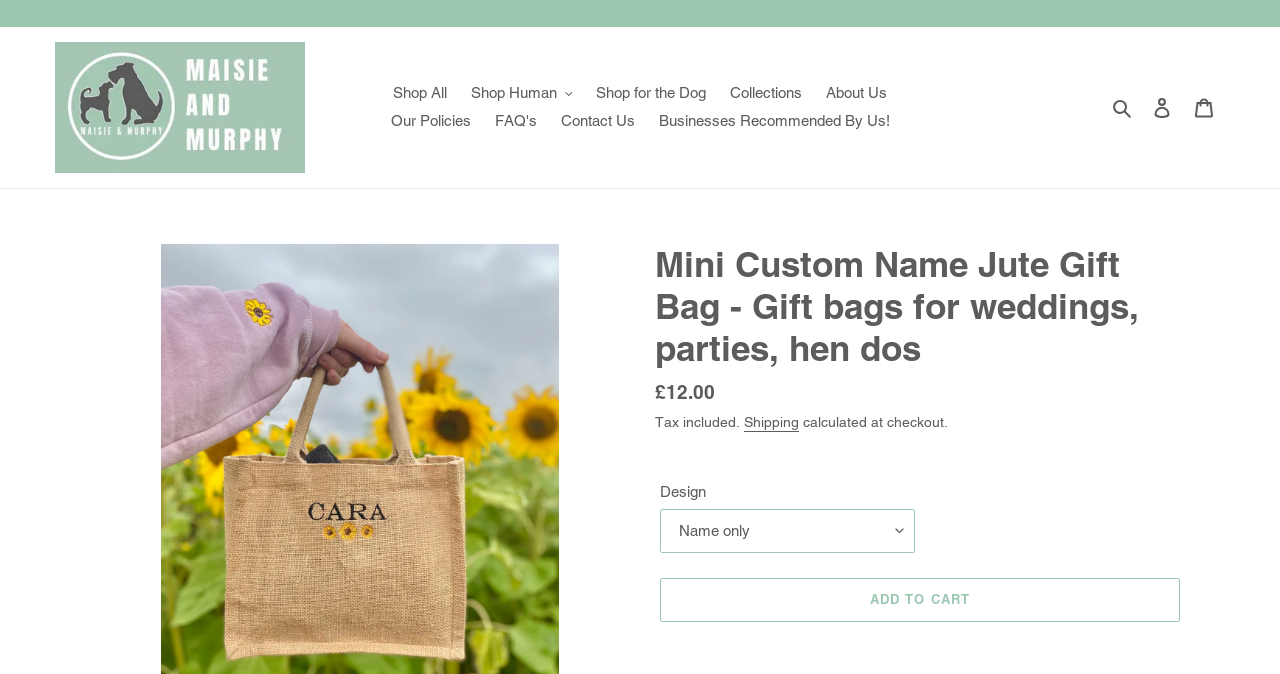Provide your answer in a single word or phrase: 
What type of event is the mini custom name jute gift bag suitable for?

Weddings, parties, hen dos